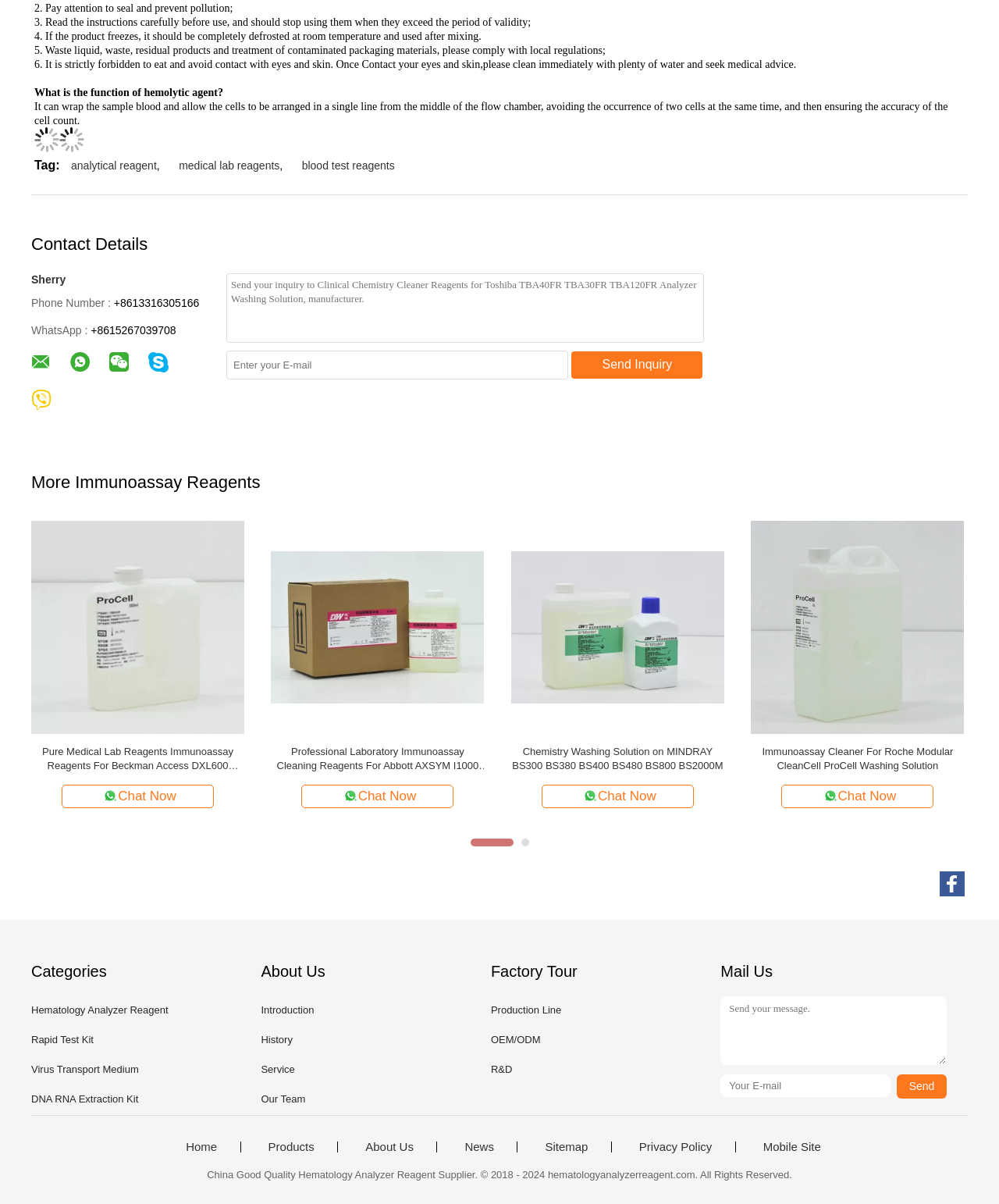Please find the bounding box coordinates for the clickable element needed to perform this instruction: "Contact Sherry via phone".

[0.111, 0.246, 0.199, 0.257]